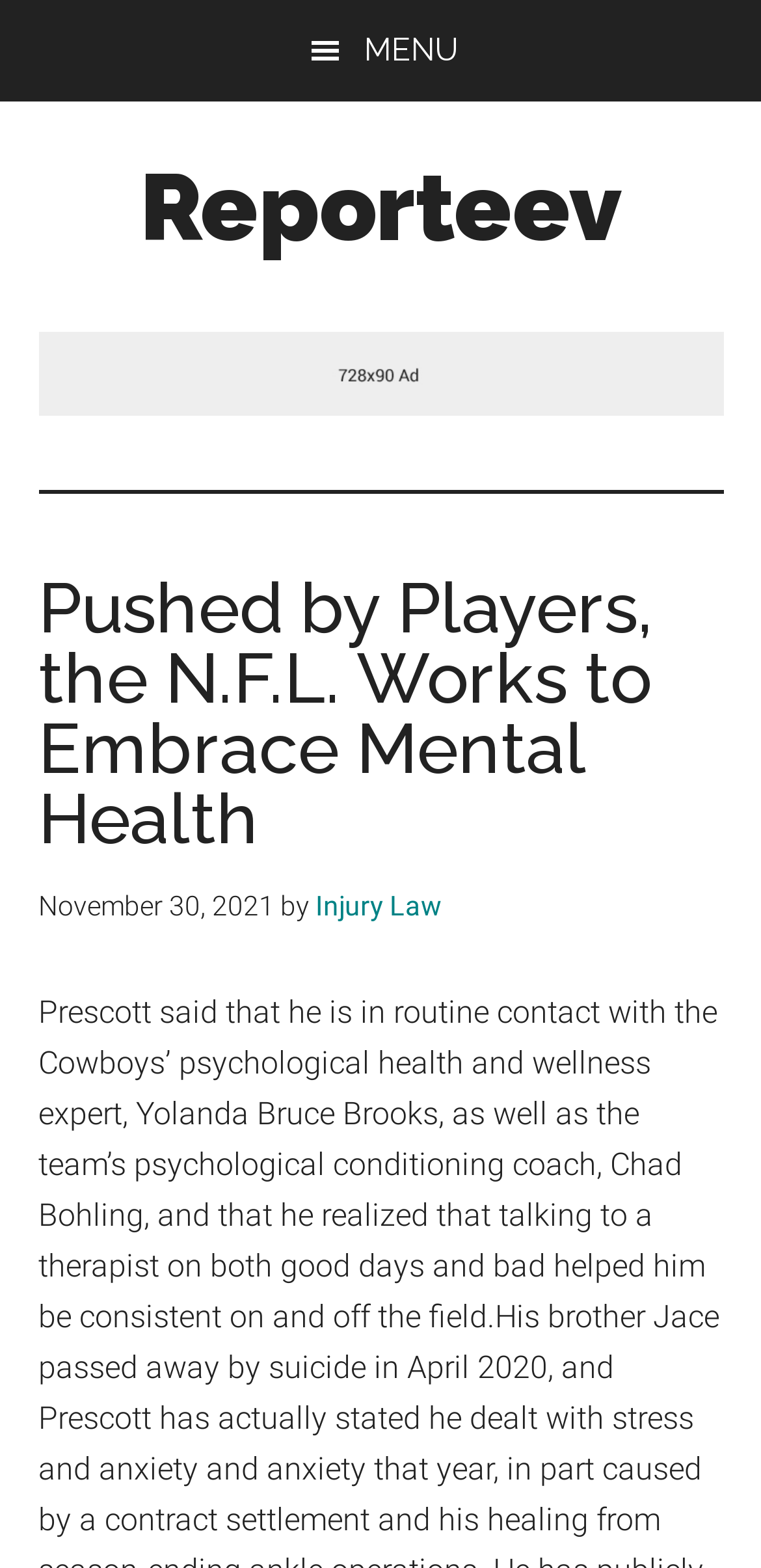How many links are there in the primary sidebar?
Using the image, provide a concise answer in one word or a short phrase.

2